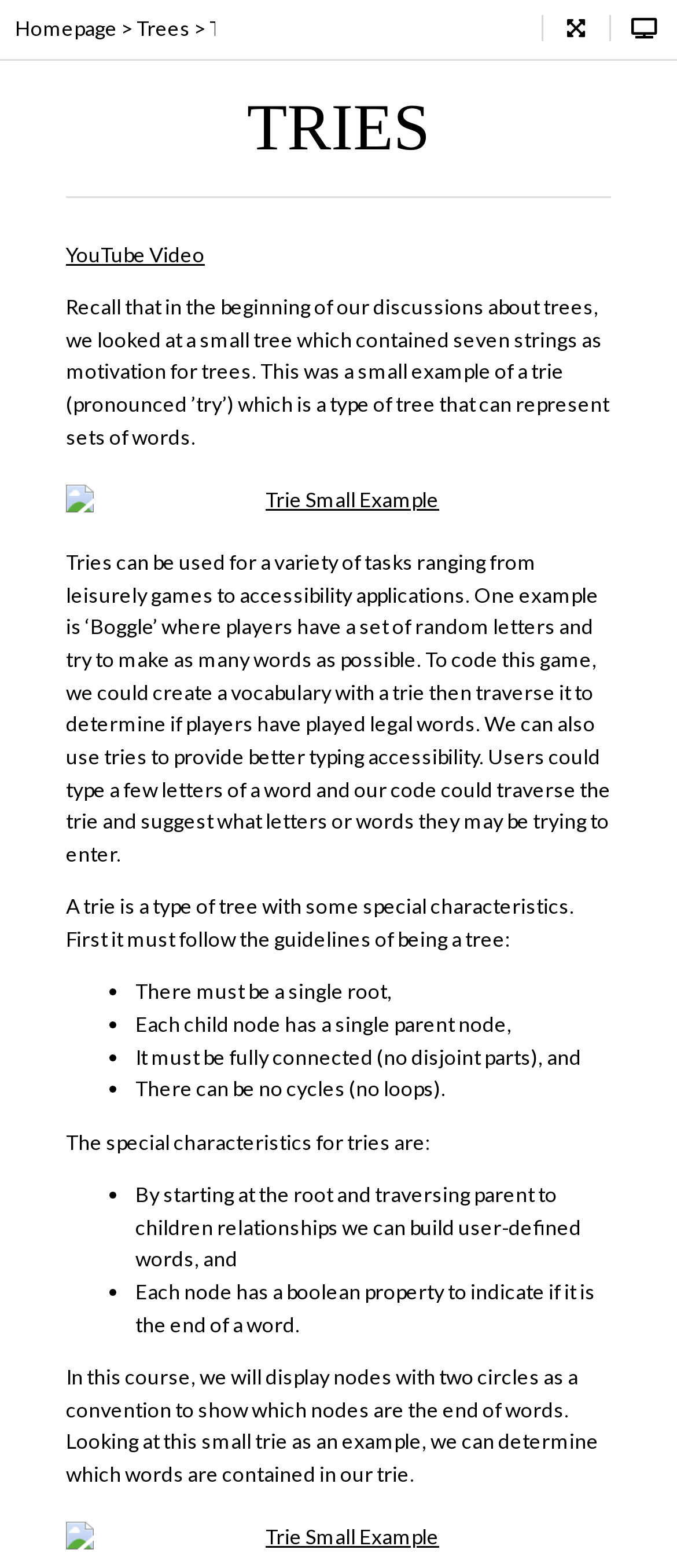Describe the webpage meticulously, covering all significant aspects.

This webpage is about K-State CC315 General Textbook, specifically focusing on the topic of Tries. At the top right corner, there are three links: '\uf26c', '\uf31e', and 'Homepage'. Below these links, there is a navigation menu with links to 'Trees' and 'Tries'.

The main content of the page is divided into sections. The first section has a heading 'TRIES' and a link to a 'YouTube Video'. Below the heading, there is a paragraph of text that introduces the concept of Tries, explaining that they are a type of tree that can represent sets of words. This paragraph is accompanied by a link to a 'Trie Small Example' which is an image.

The next section of text explains the various tasks that Tries can be used for, such as creating a vocabulary for a game like Boggle or providing better typing accessibility. This section is followed by a paragraph that defines what a Trie is, stating that it must follow certain guidelines to be considered a tree.

Below this definition, there is a list of four characteristics that a Trie must have, marked by bullet points. These characteristics include having a single root, each child node having a single parent node, being fully connected, and having no cycles.

The next section of text explains the special characteristics of Tries, including the ability to build user-defined words by traversing parent to children relationships and having each node with a boolean property to indicate if it is the end of a word. This section is accompanied by another image of a 'Trie Small Example', which is used to illustrate how to determine which words are contained in a Trie.

Overall, the webpage is a educational resource that provides an in-depth explanation of Tries, including their definition, characteristics, and uses.